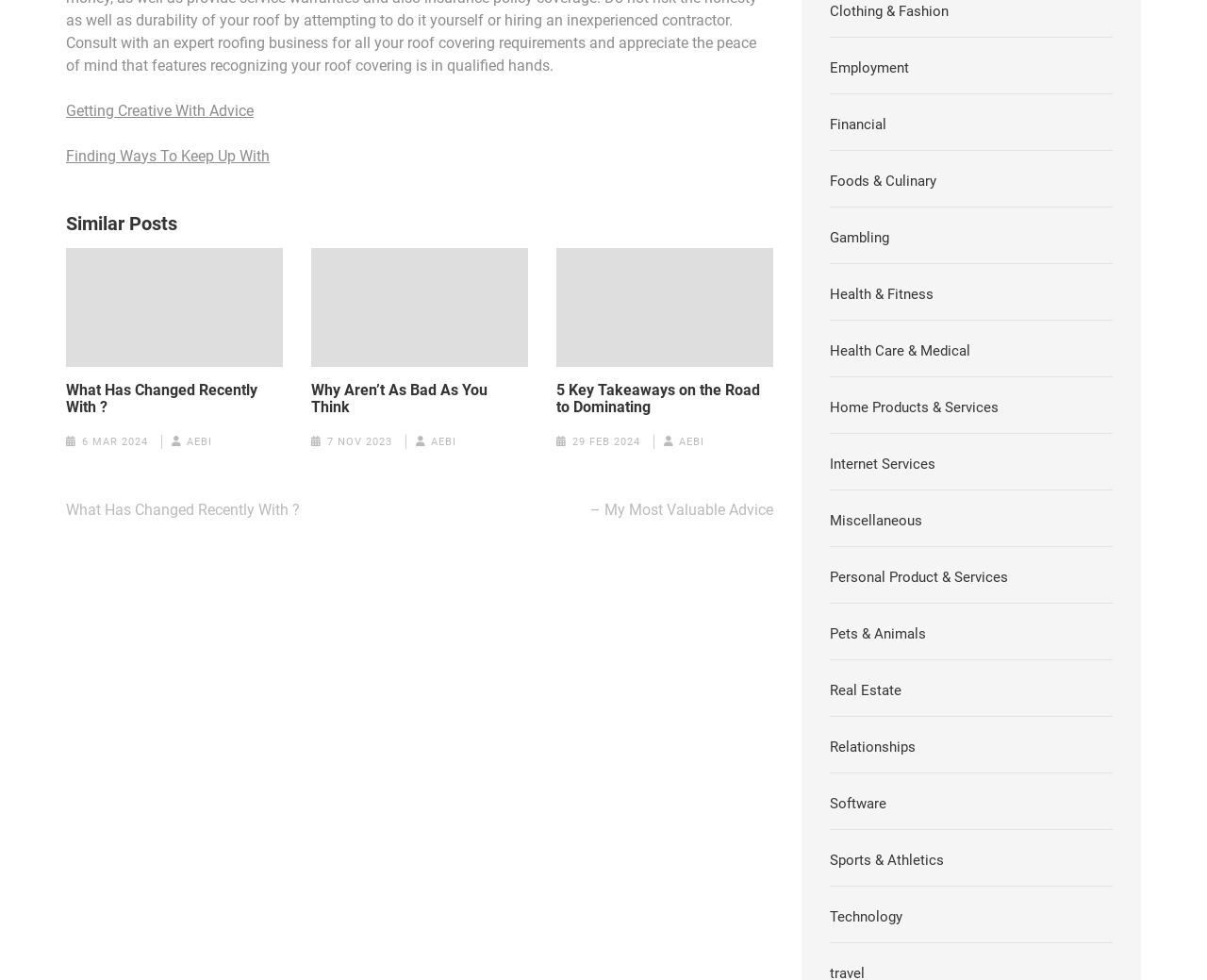What is the purpose of the navigation section 'Posts'?
We need a detailed and exhaustive answer to the question. Please elaborate.

The navigation section 'Posts' contains links to other posts, including 'What Has Changed Recently With?' and '– My Most Valuable Advice', which suggests its purpose is to provide navigation between related posts.